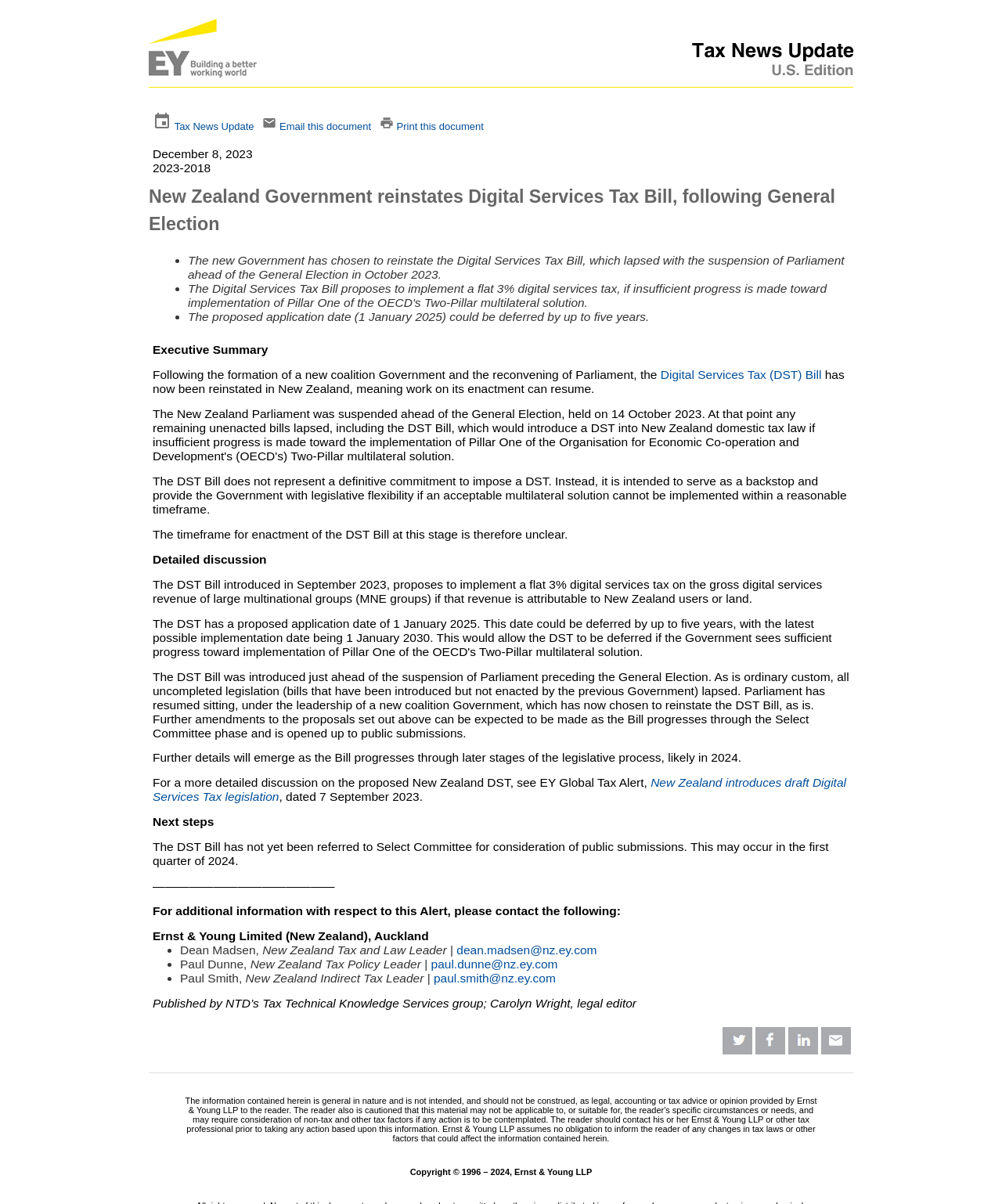When is the proposed application date of the Digital Services Tax?
Please provide a single word or phrase as the answer based on the screenshot.

1 January 2025